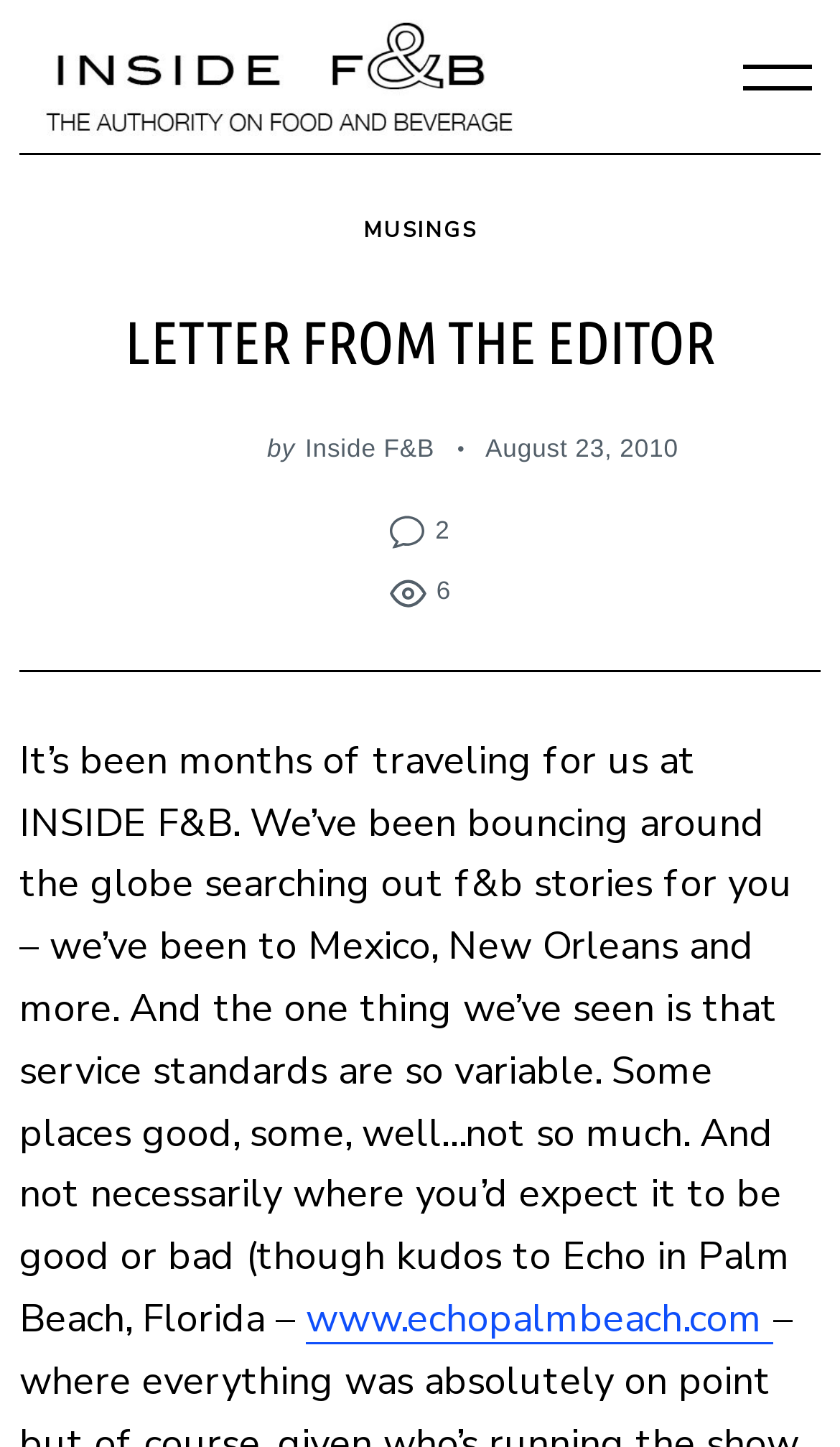Indicate the bounding box coordinates of the element that must be clicked to execute the instruction: "Search for something". The coordinates should be given as four float numbers between 0 and 1, i.e., [left, top, right, bottom].

[0.118, 0.415, 0.882, 0.471]